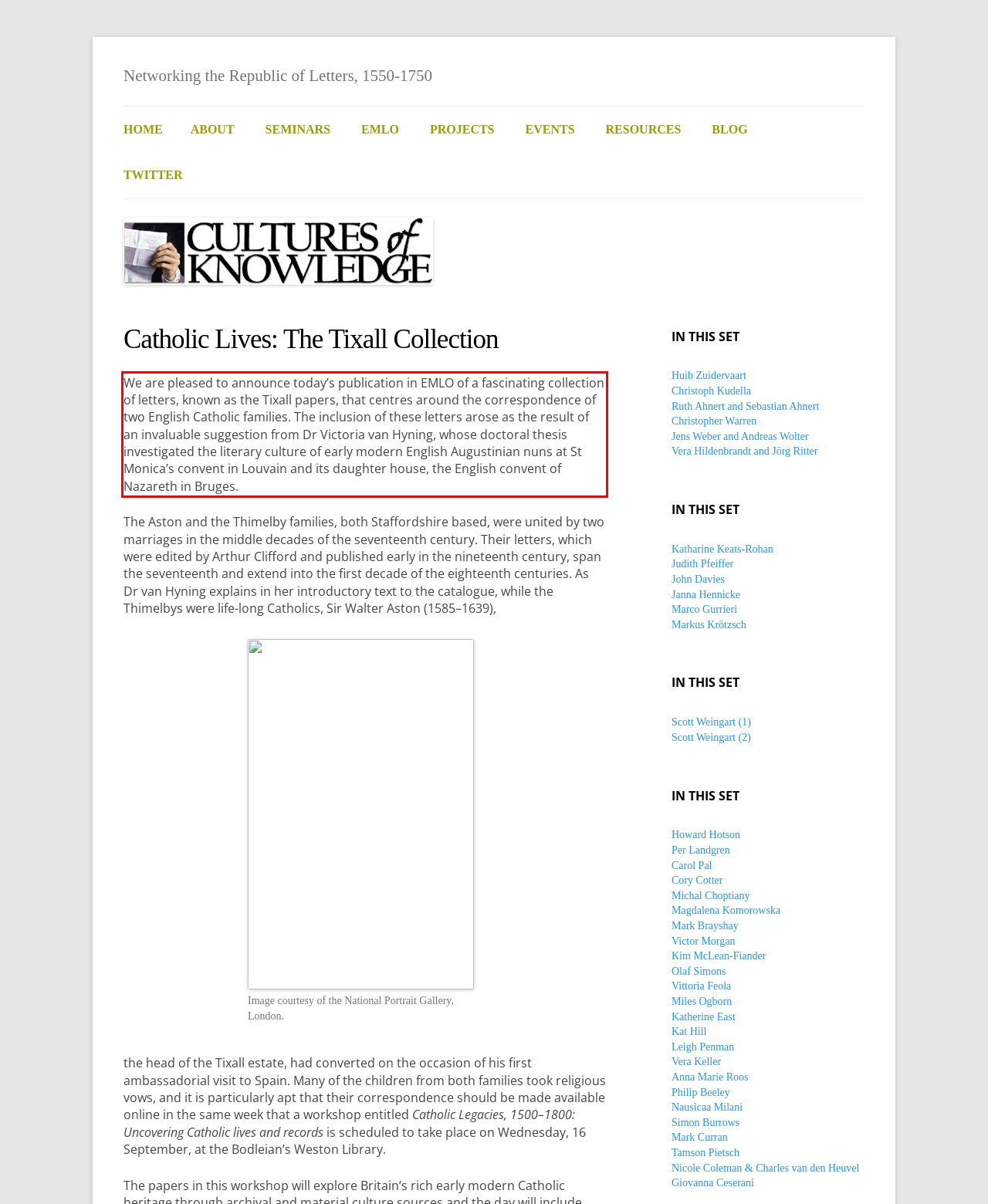Look at the screenshot of the webpage, locate the red rectangle bounding box, and generate the text content that it contains.

We are pleased to announce today’s publication in EMLO of a fascinating collection of letters, known as the Tixall papers, that centres around the correspondence of two English Catholic families. The inclusion of these letters arose as the result of an invaluable suggestion from Dr Victoria van Hyning, whose doctoral thesis investigated the literary culture of early modern English Augustinian nuns at St Monica’s convent in Louvain and its daughter house, the English convent of Nazareth in Bruges.